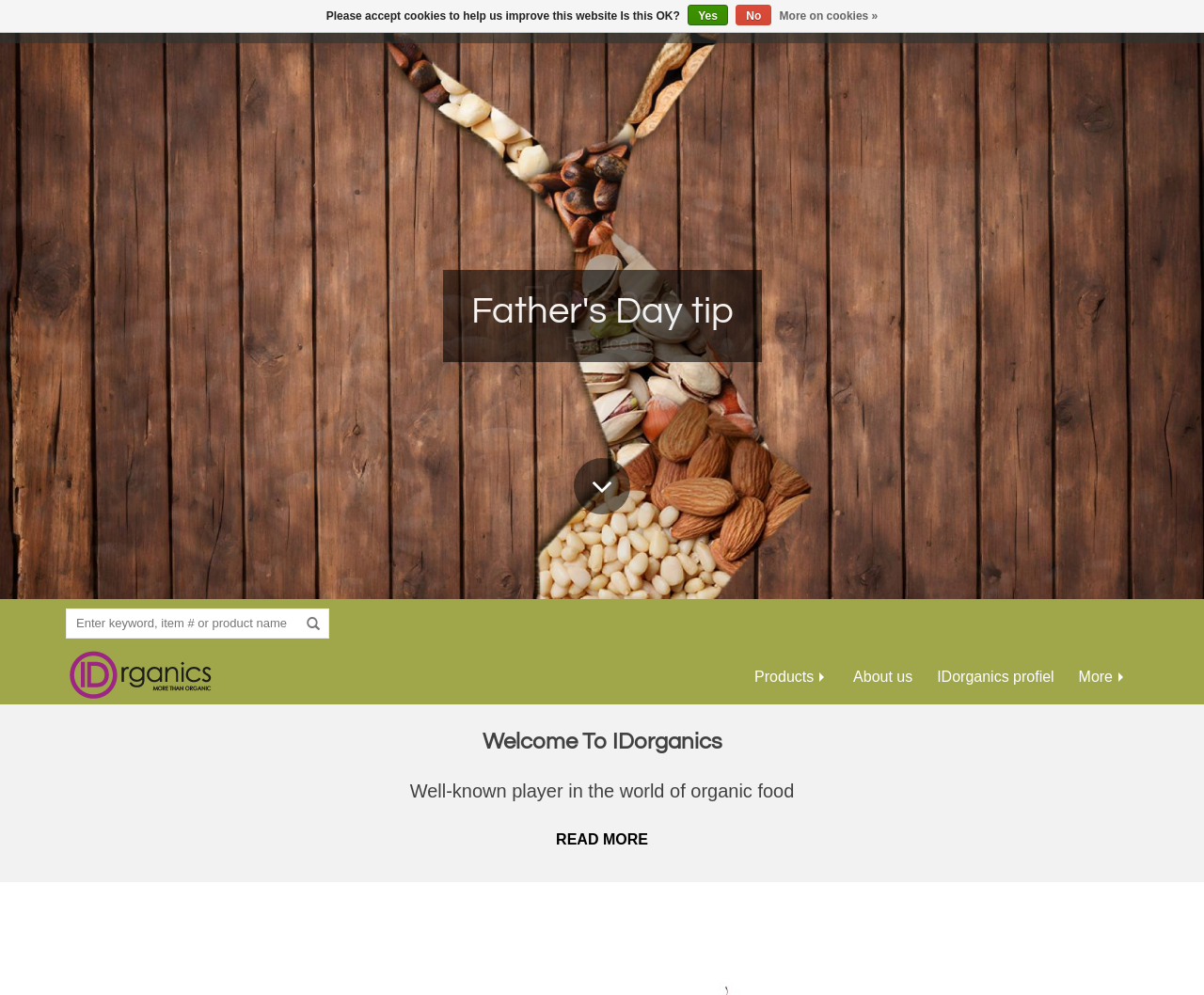What is the purpose of the 'More' link?
Using the image, provide a concise answer in one word or a short phrase.

To show more options